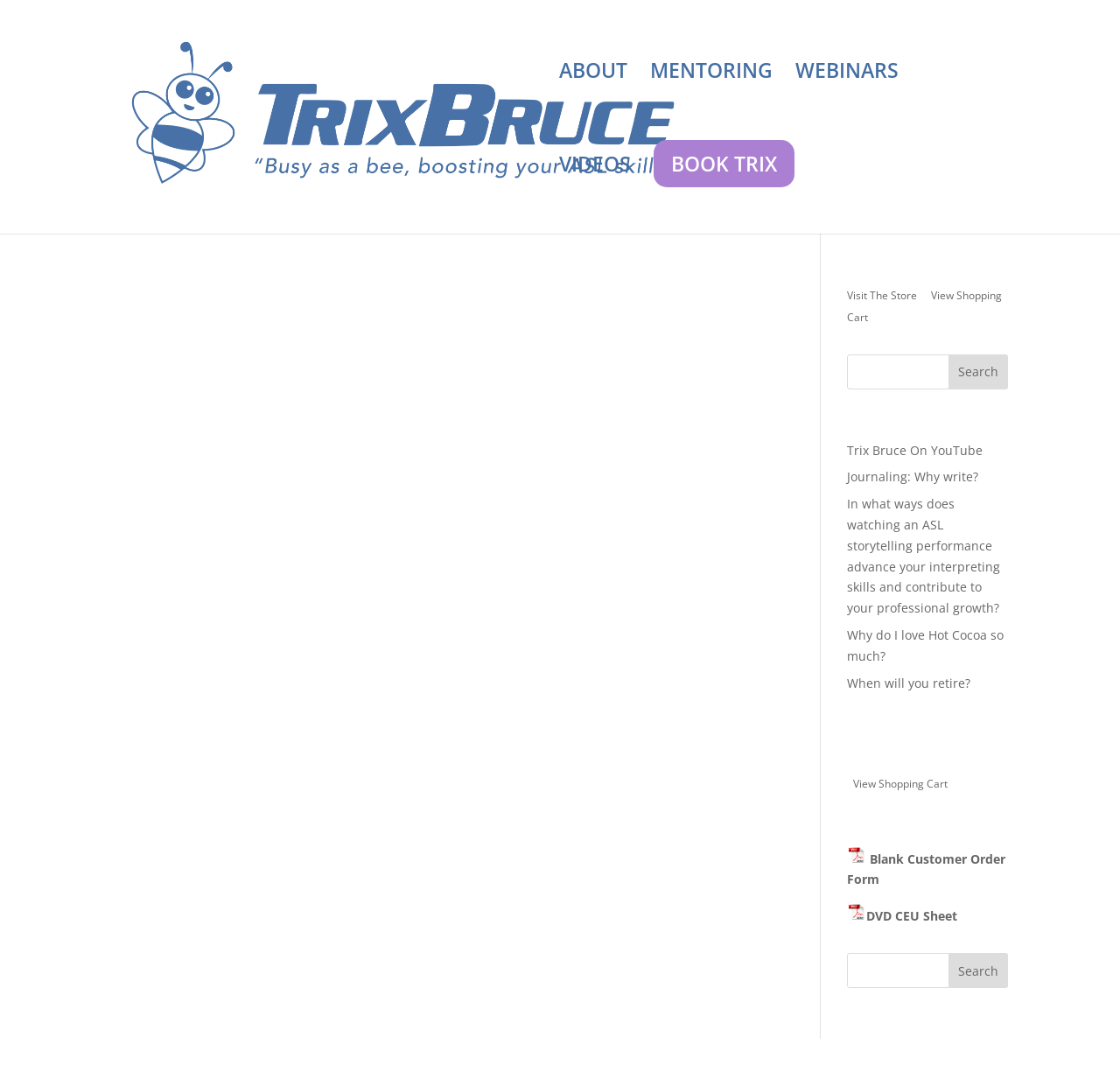Please provide the bounding box coordinates for the UI element as described: "BOOK TRIX". The coordinates must be four floats between 0 and 1, represented as [left, top, right, bottom].

[0.584, 0.131, 0.709, 0.175]